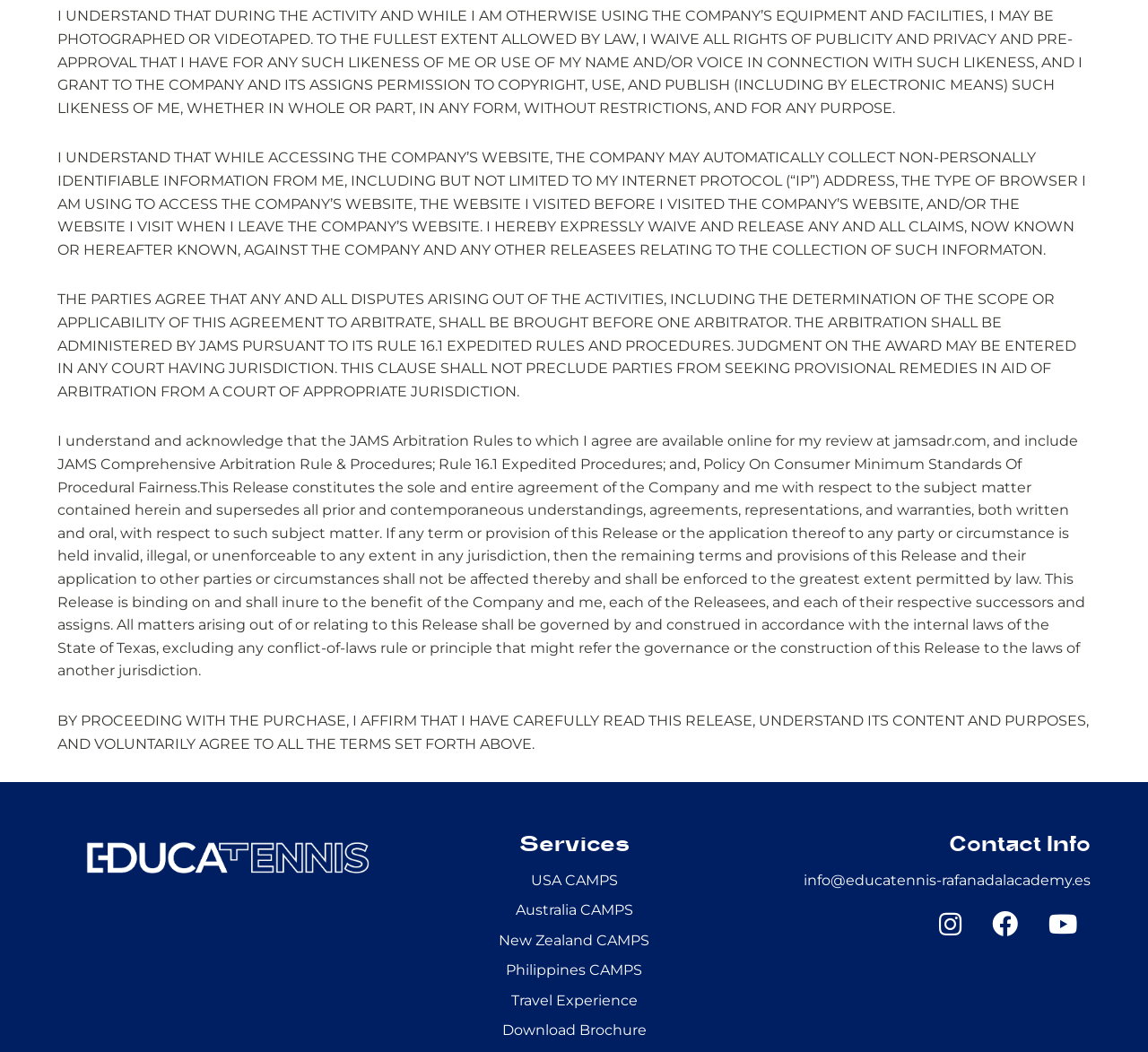What is the contact email address?
Based on the image, give a concise answer in the form of a single word or short phrase.

info@educatennis-rafanadalacademy.es